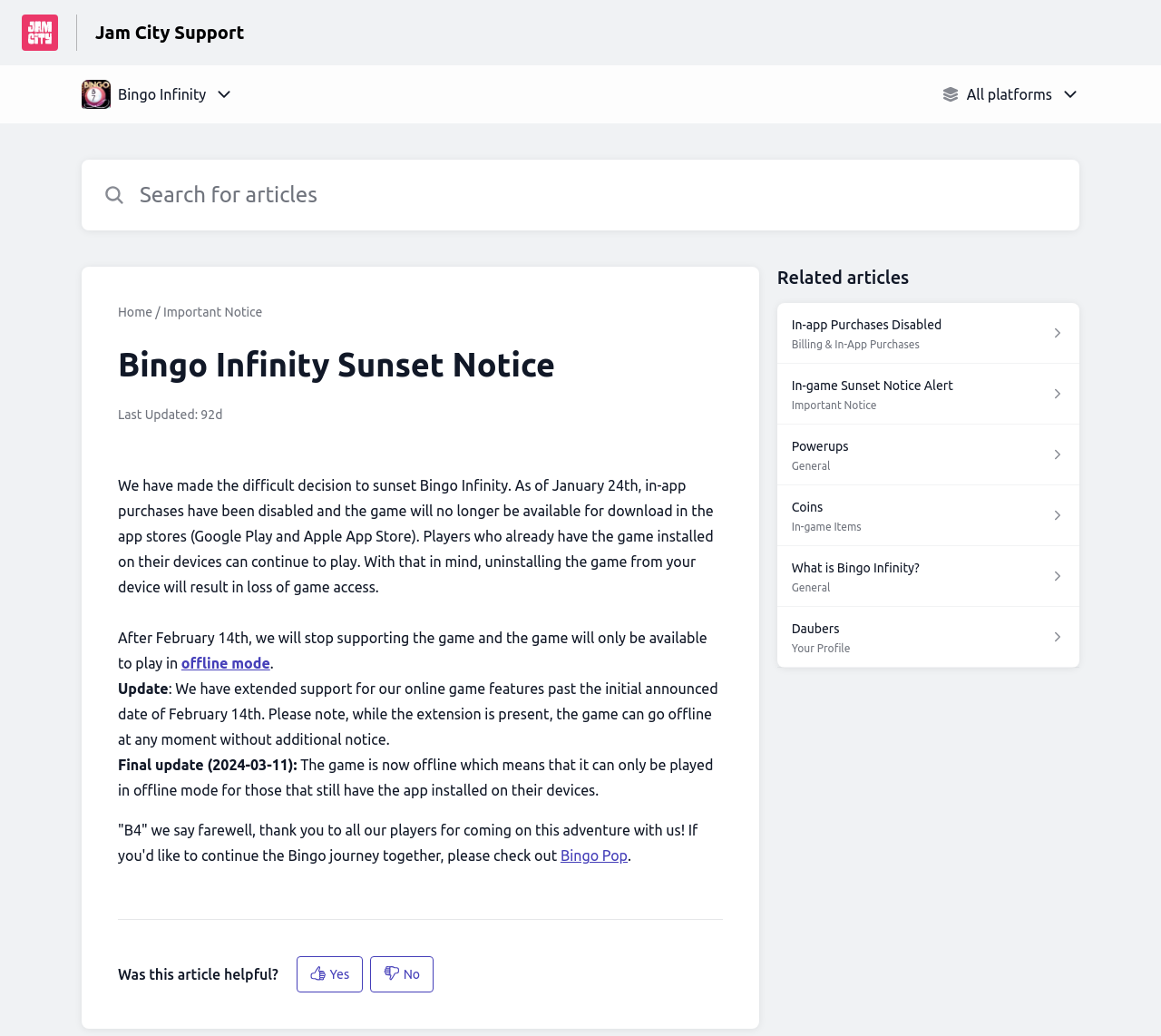Identify the bounding box for the UI element that is described as follows: "Home".

[0.102, 0.294, 0.131, 0.308]